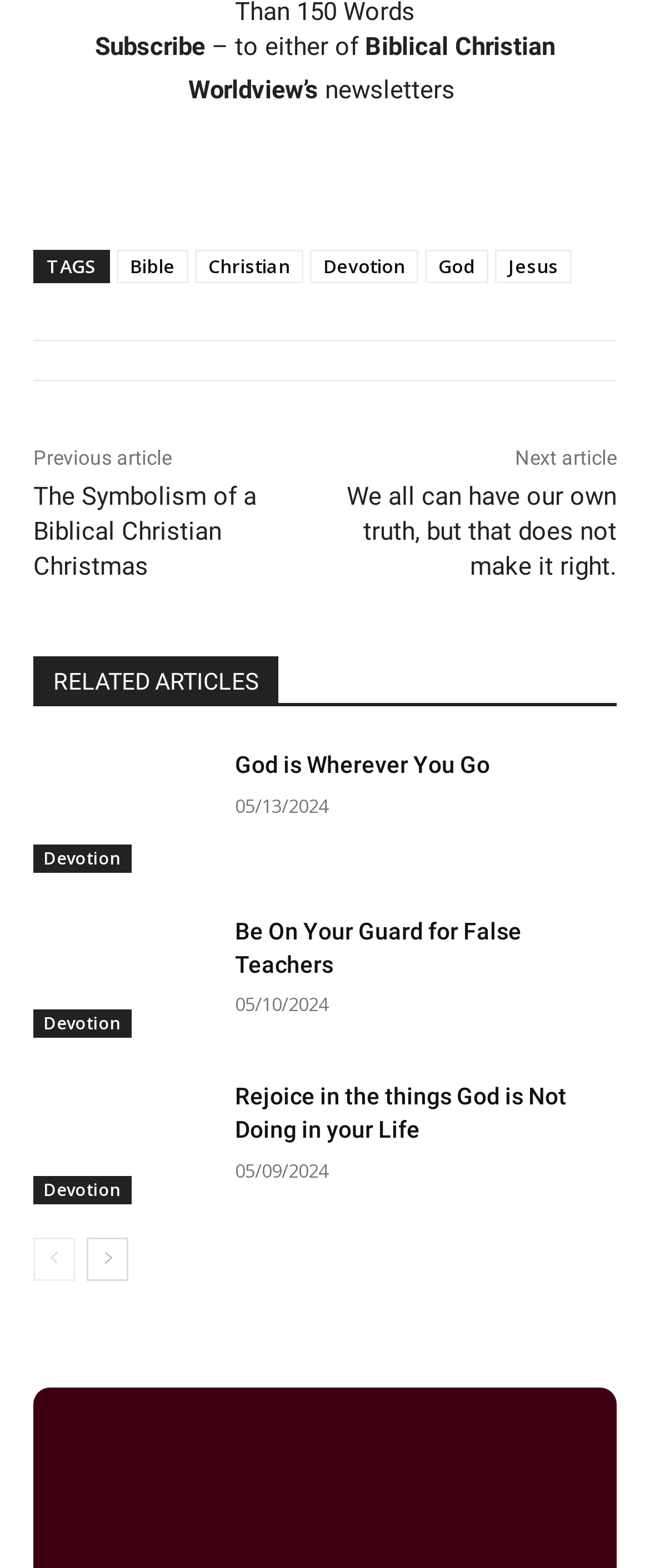Please identify the bounding box coordinates of the element on the webpage that should be clicked to follow this instruction: "Subscribe to newsletters". The bounding box coordinates should be given as four float numbers between 0 and 1, formatted as [left, top, right, bottom].

[0.146, 0.02, 0.315, 0.04]